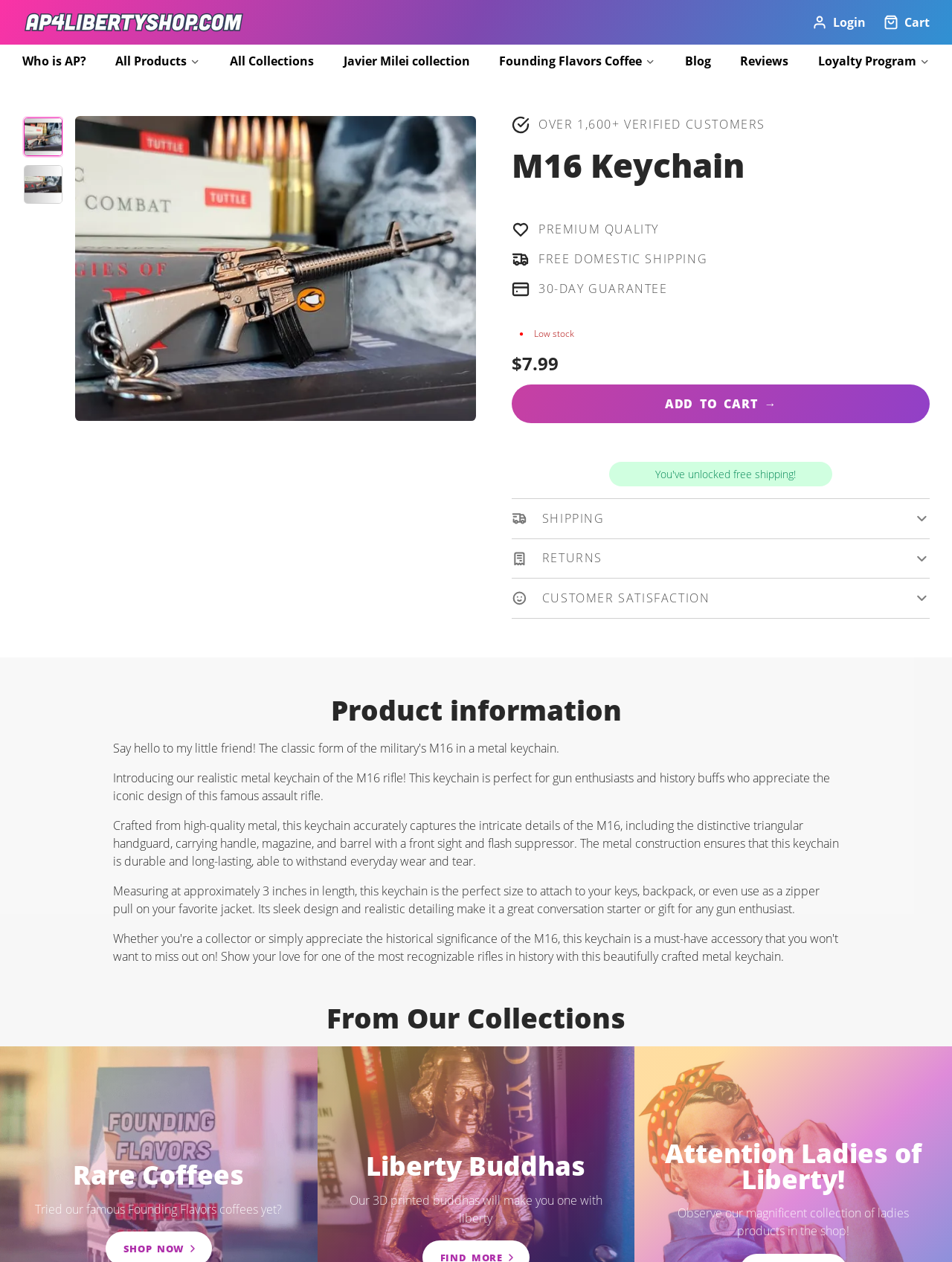Find the bounding box coordinates of the area to click in order to follow the instruction: "Click the 'ADD TO CART →' button".

[0.538, 0.305, 0.977, 0.335]